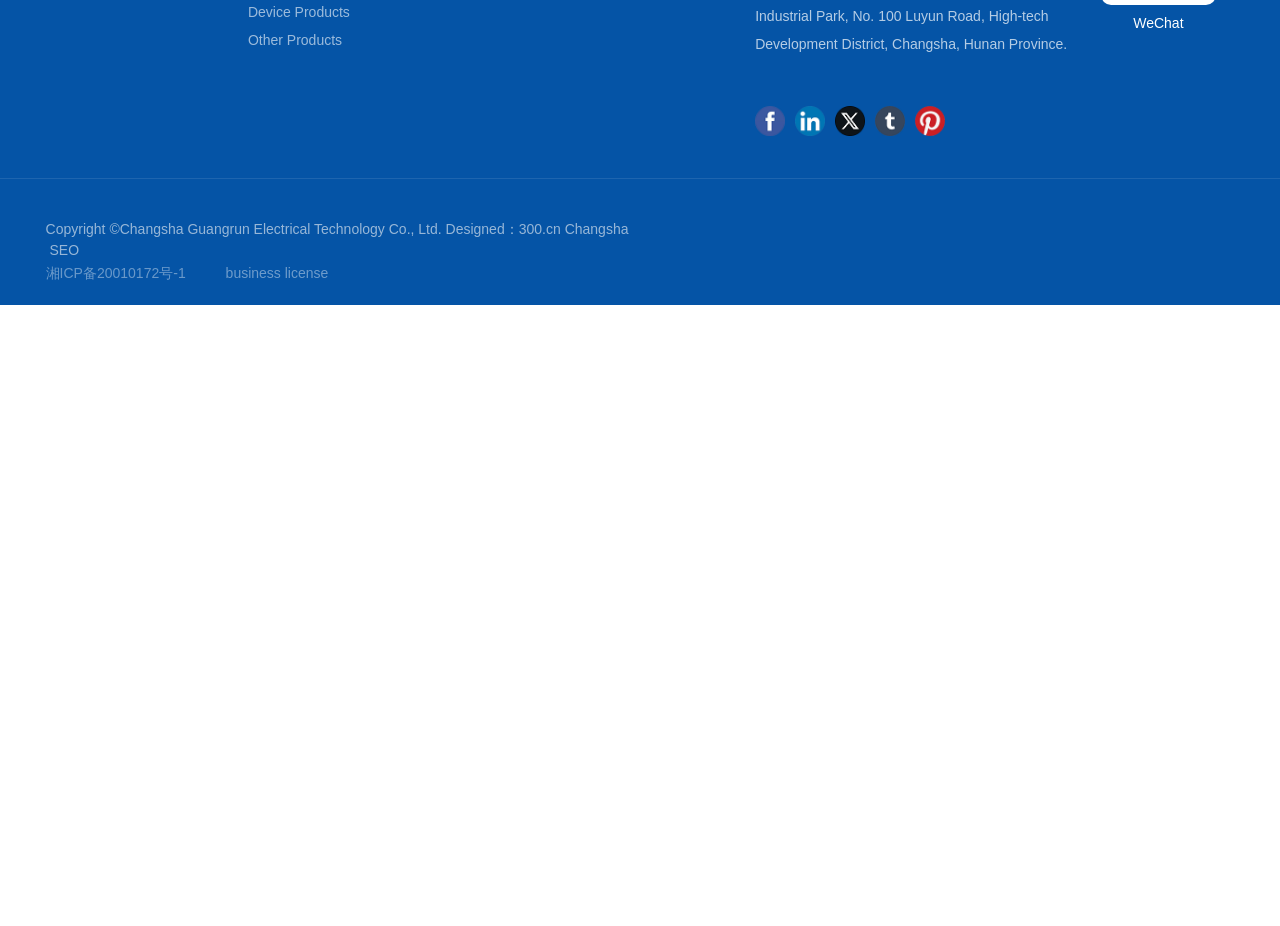Please identify the coordinates of the bounding box that should be clicked to fulfill this instruction: "Click on Other Products".

[0.194, 0.028, 0.403, 0.059]